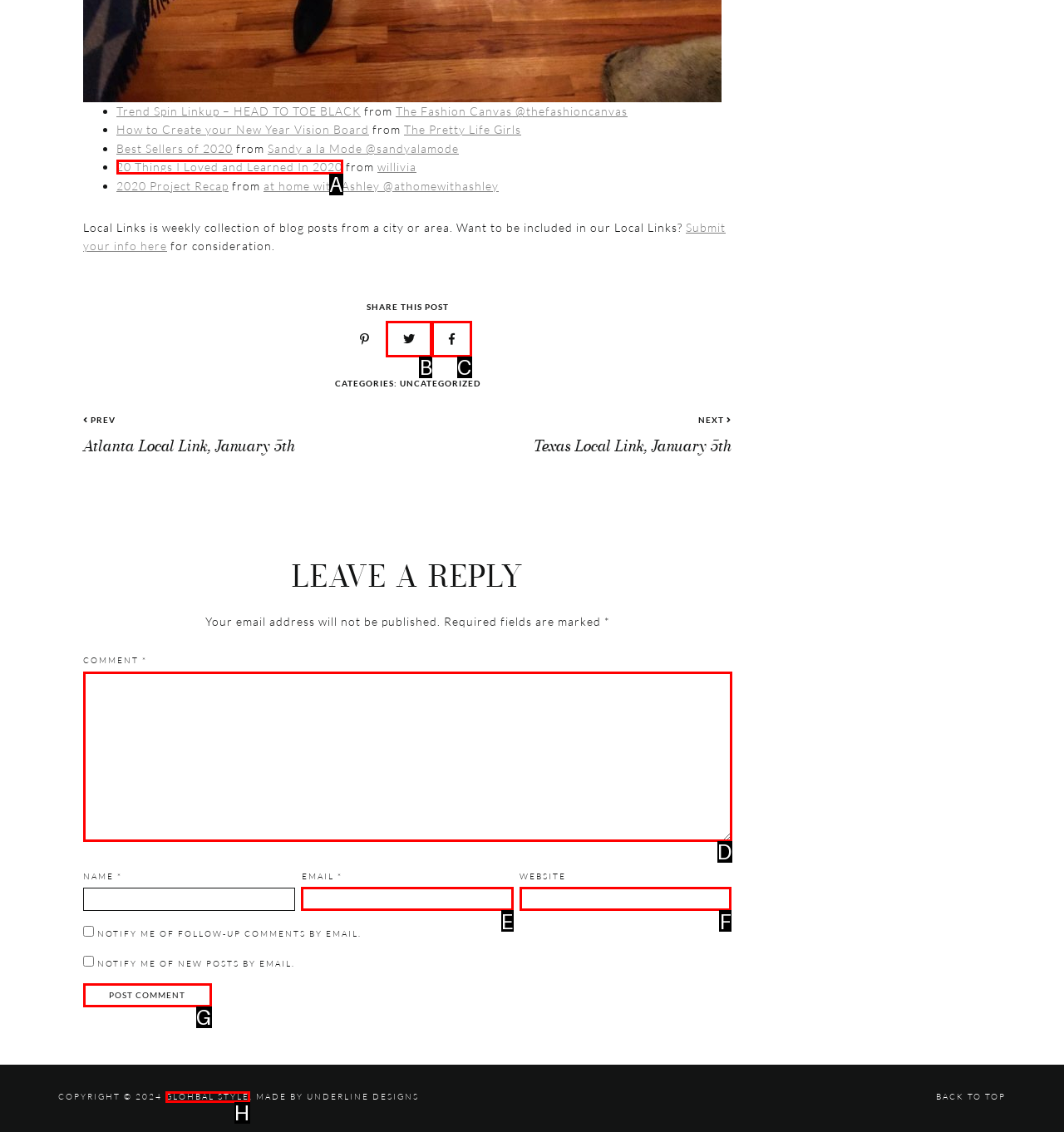Select the HTML element that should be clicked to accomplish the task: Share on Facebook Reply with the corresponding letter of the option.

C